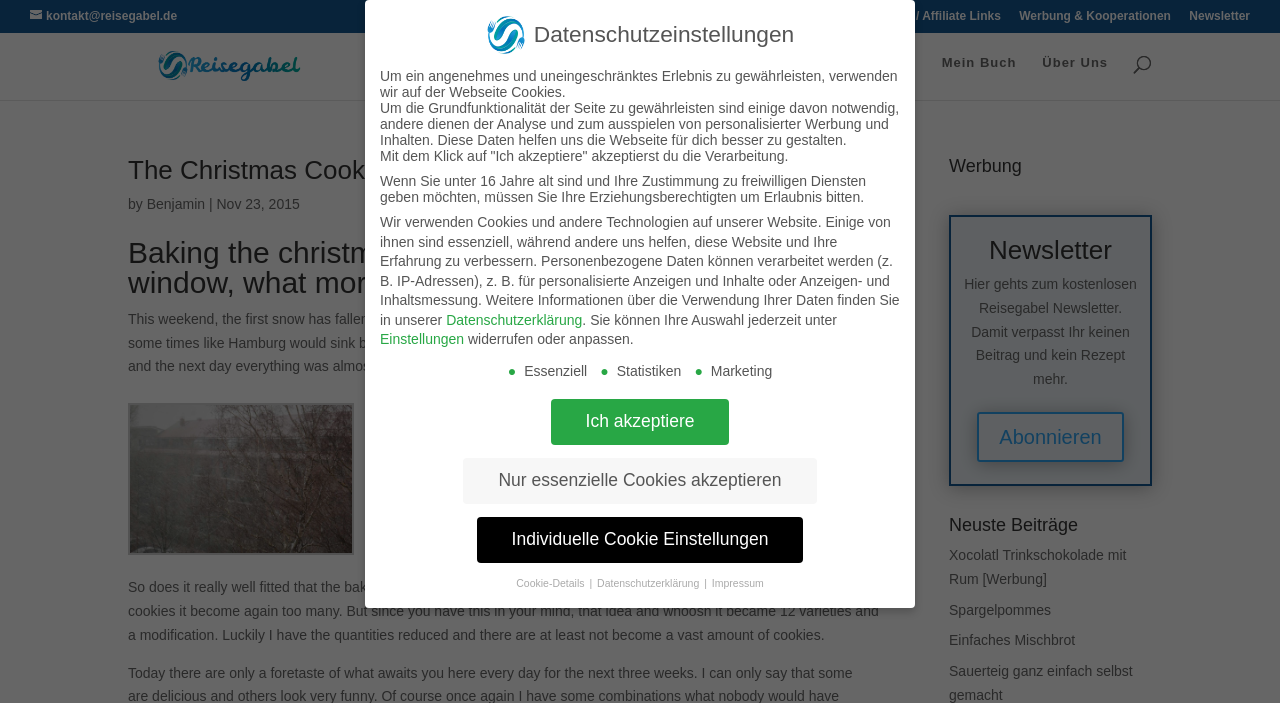Using the provided element description: "Einfaches Mischbrot", identify the bounding box coordinates. The coordinates should be four floats between 0 and 1 in the order [left, top, right, bottom].

[0.741, 0.9, 0.84, 0.922]